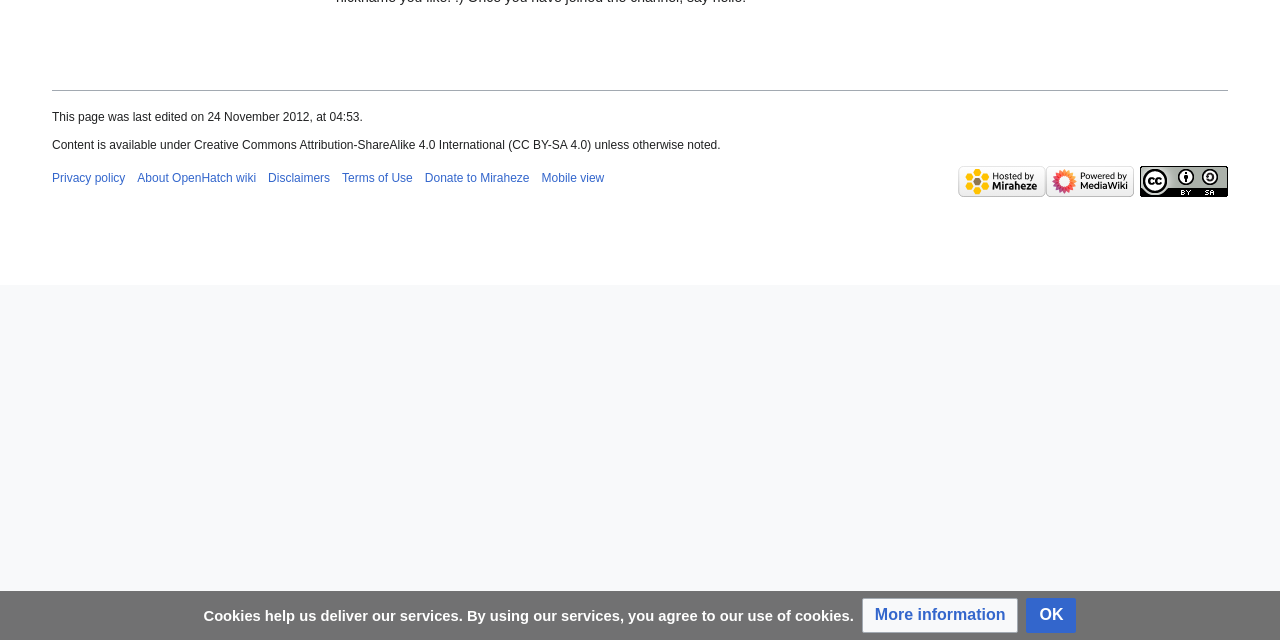Given the description "Disclaimers", provide the bounding box coordinates of the corresponding UI element.

[0.209, 0.268, 0.258, 0.289]